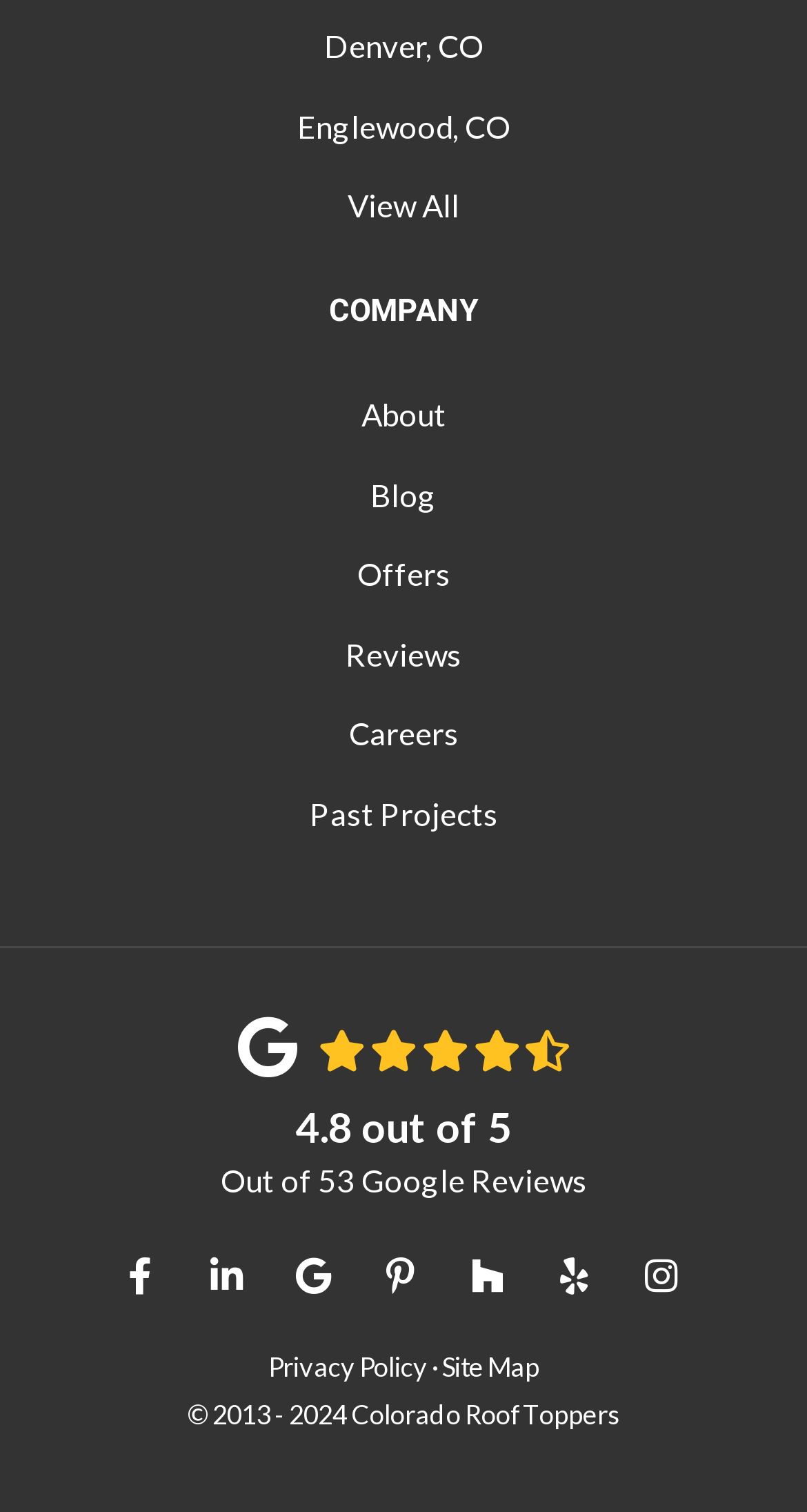What is the company name?
Examine the screenshot and reply with a single word or phrase.

Colorado Roof Toppers